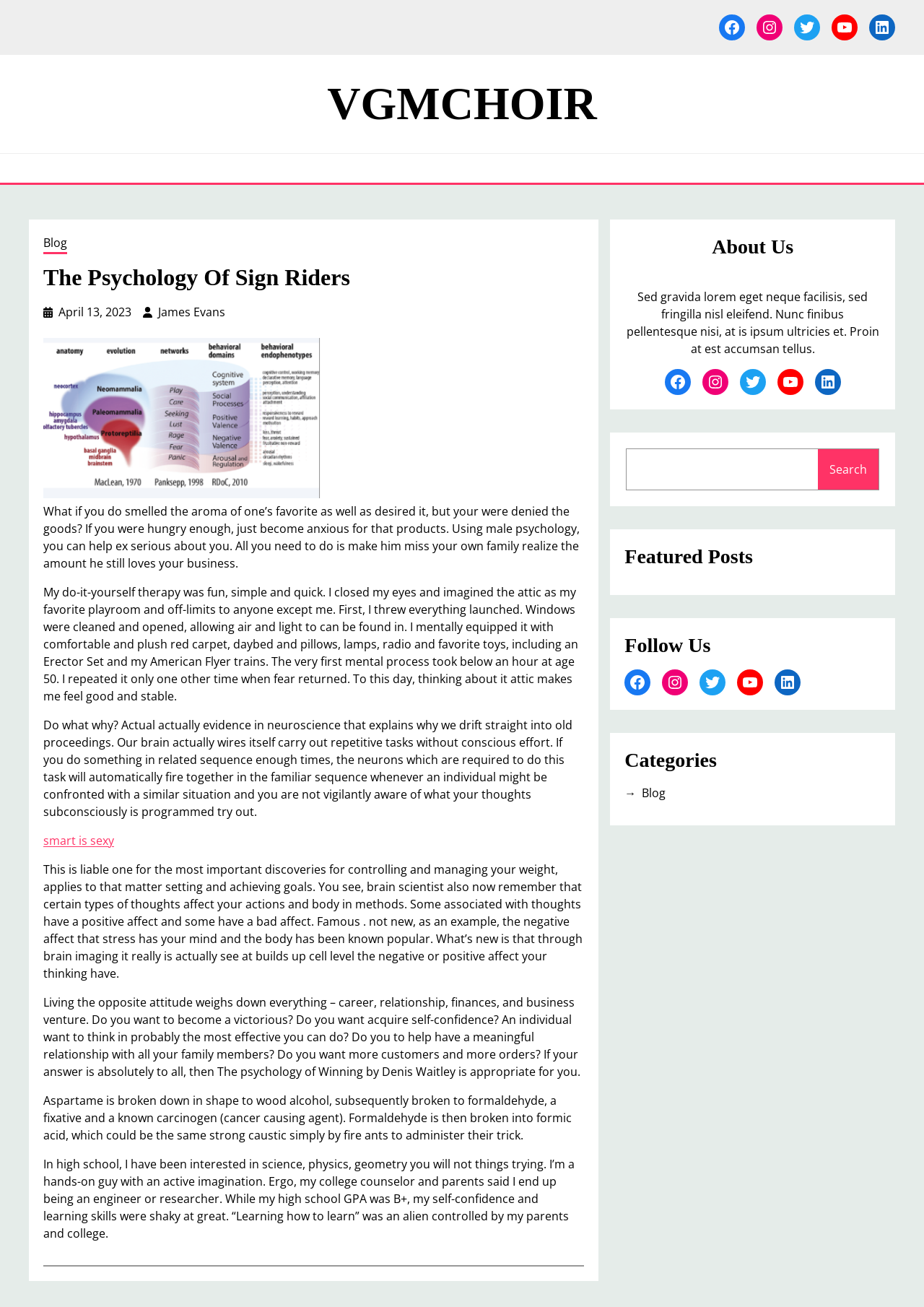Specify the bounding box coordinates of the area to click in order to follow the given instruction: "Click on the 'smart is sexy' link."

[0.047, 0.637, 0.123, 0.649]